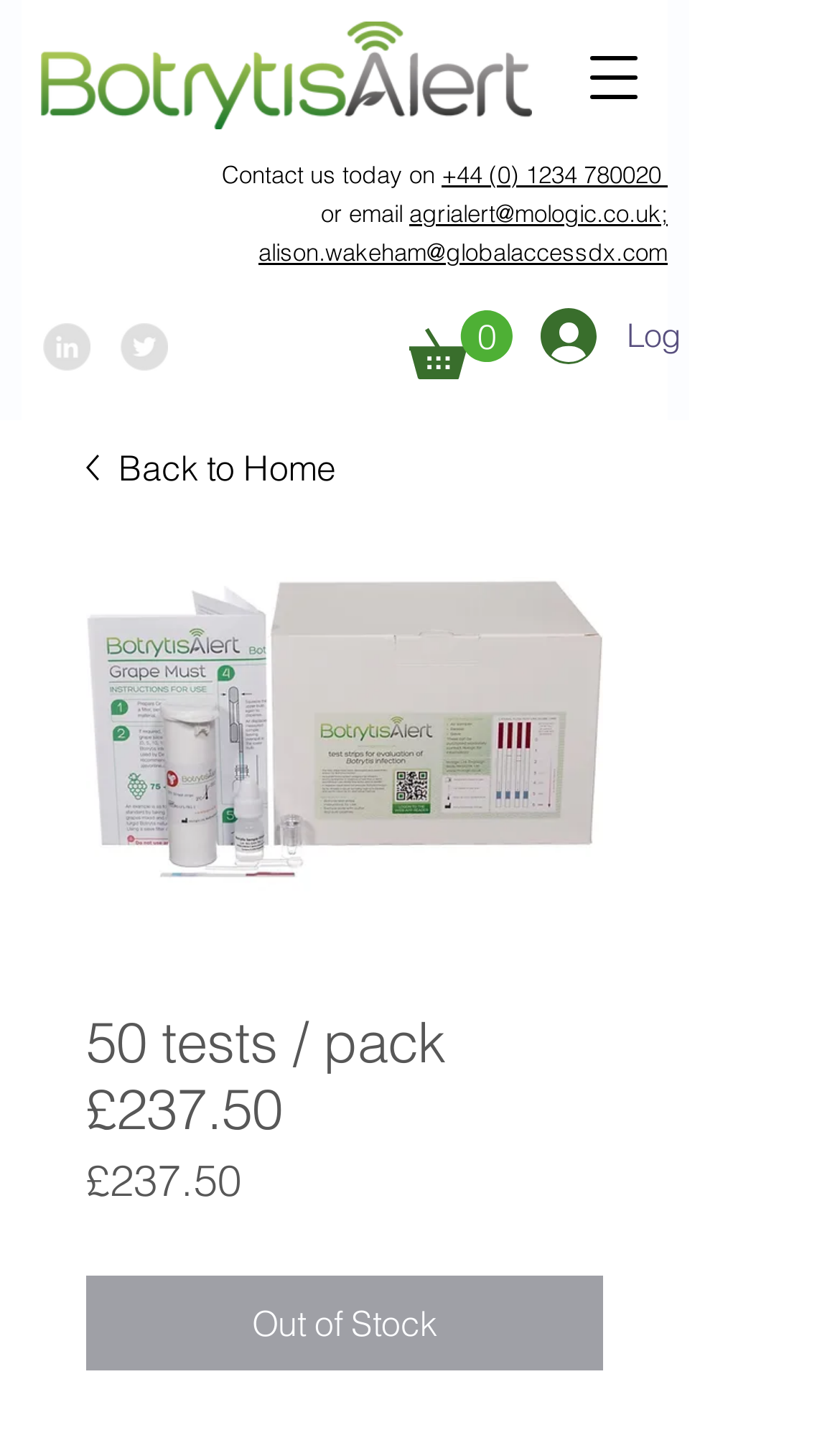Offer an in-depth caption of the entire webpage.

This webpage appears to be a product page for a testing kit, specifically the "BotrytisAlert" with 50 tests per pack, priced at £237.50. 

At the top right corner, there is a cart icon with the text "Cart with 0 items" and a social bar with links to LinkedIn and Twitter, each represented by a grey circle icon. 

To the left of the social bar, the BotrytisAlert logo is displayed. Below the logo, there is a "Log In" button and an "Open navigation menu" button. 

On the left side of the page, there is a contact information section with a heading that includes a phone number and two email addresses. 

The main content of the page is focused on the product, with a large image of the testing kit and a heading that repeats the product name and price. Below the image, there is a "Price" label and an "Out of Stock" button, indicating that the product is currently unavailable.